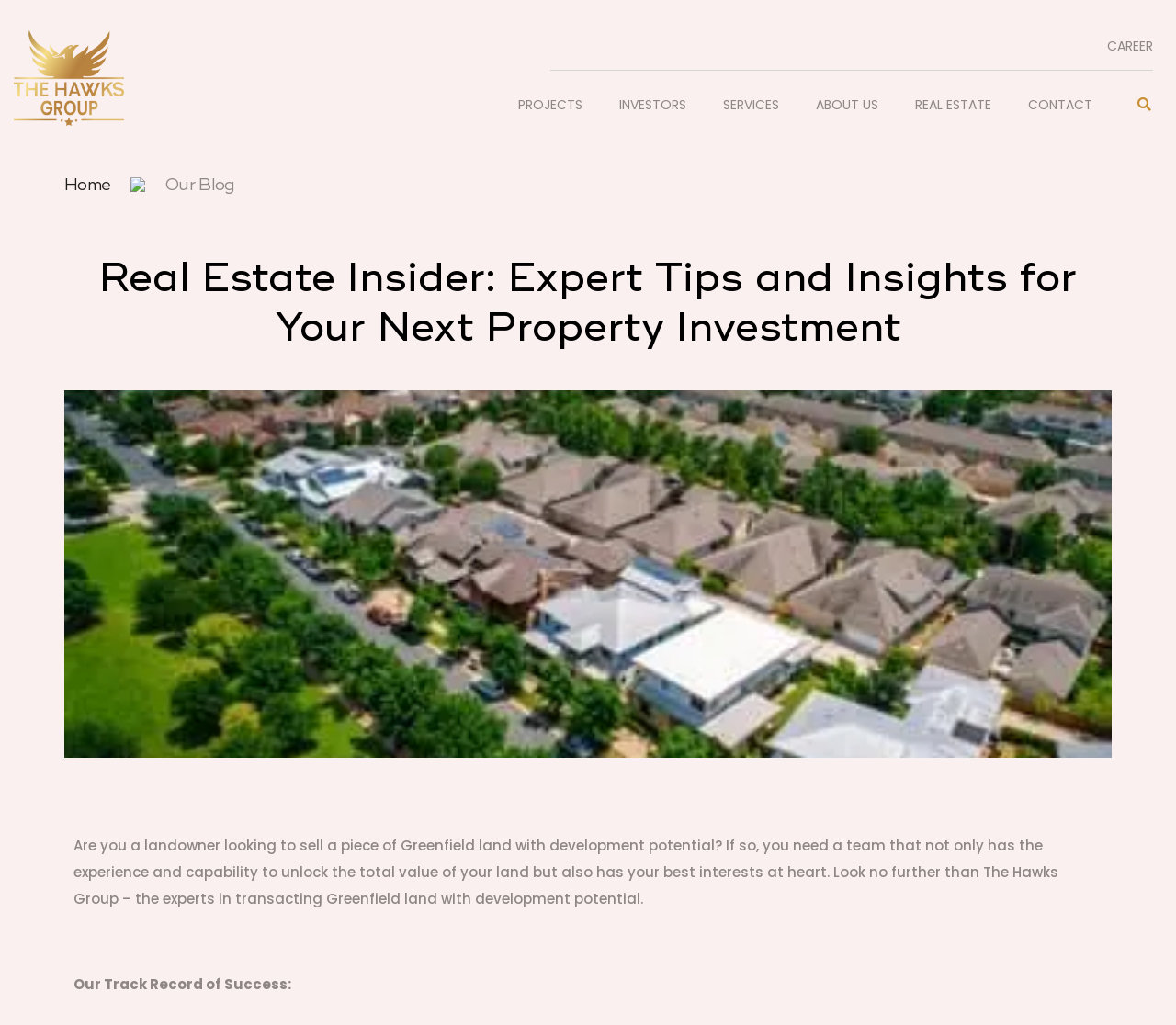What type of land is the website focused on?
Answer with a single word or phrase, using the screenshot for reference.

Greenfield land